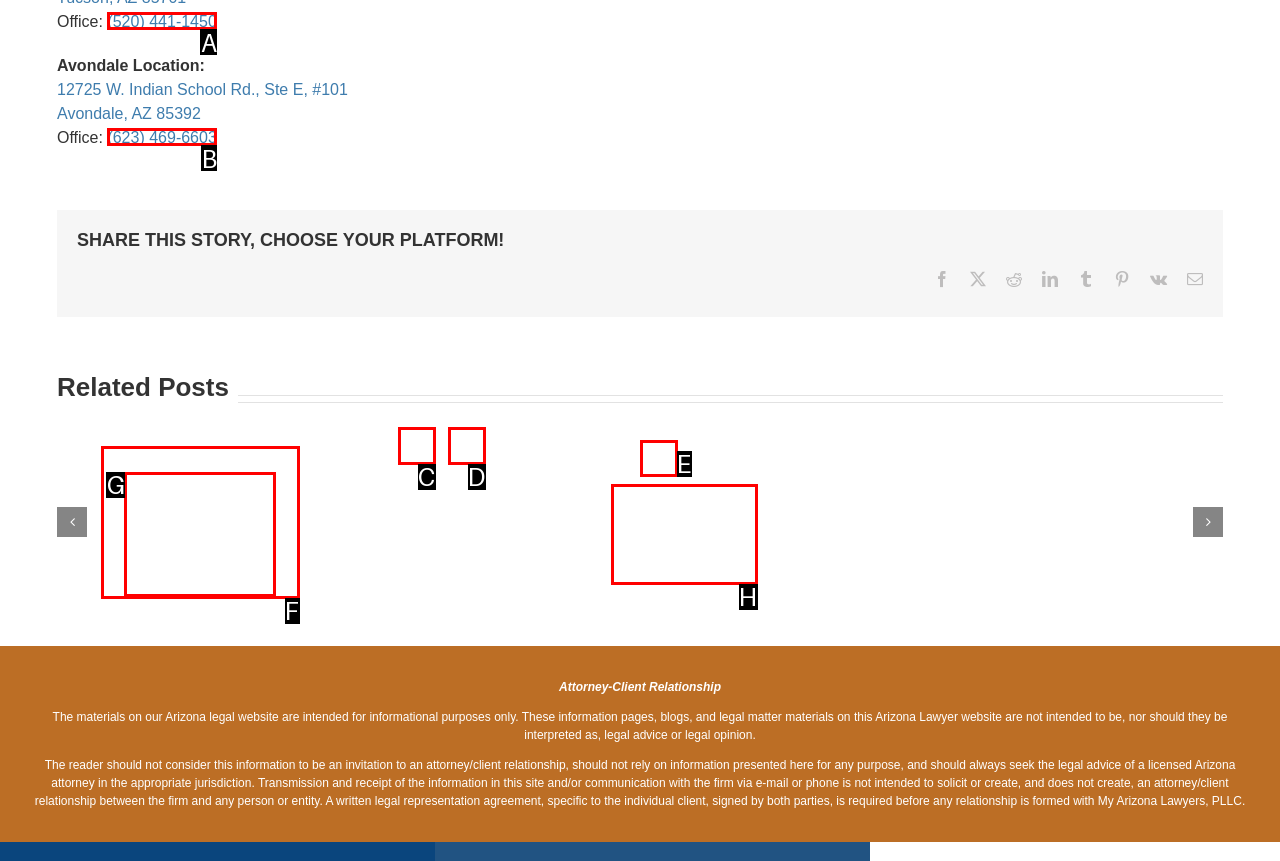Select the HTML element that fits the following description: (623) 469-6603
Provide the letter of the matching option.

B